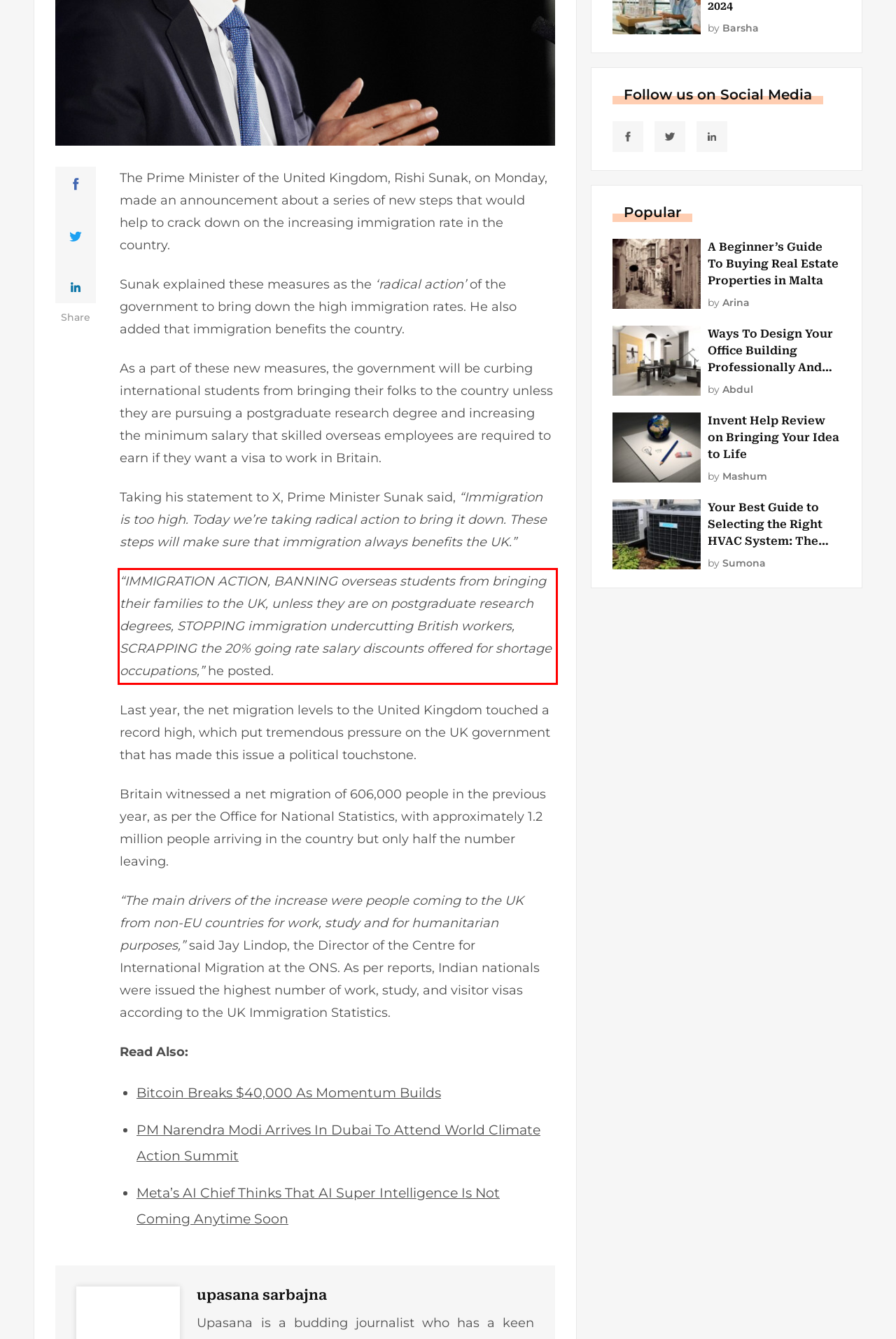Look at the screenshot of the webpage, locate the red rectangle bounding box, and generate the text content that it contains.

“IMMIGRATION ACTION, BANNING overseas students from bringing their families to the UK, unless they are on postgraduate research degrees, STOPPING immigration undercutting British workers, SCRAPPING the 20% going rate salary discounts offered for shortage occupations,” he posted.